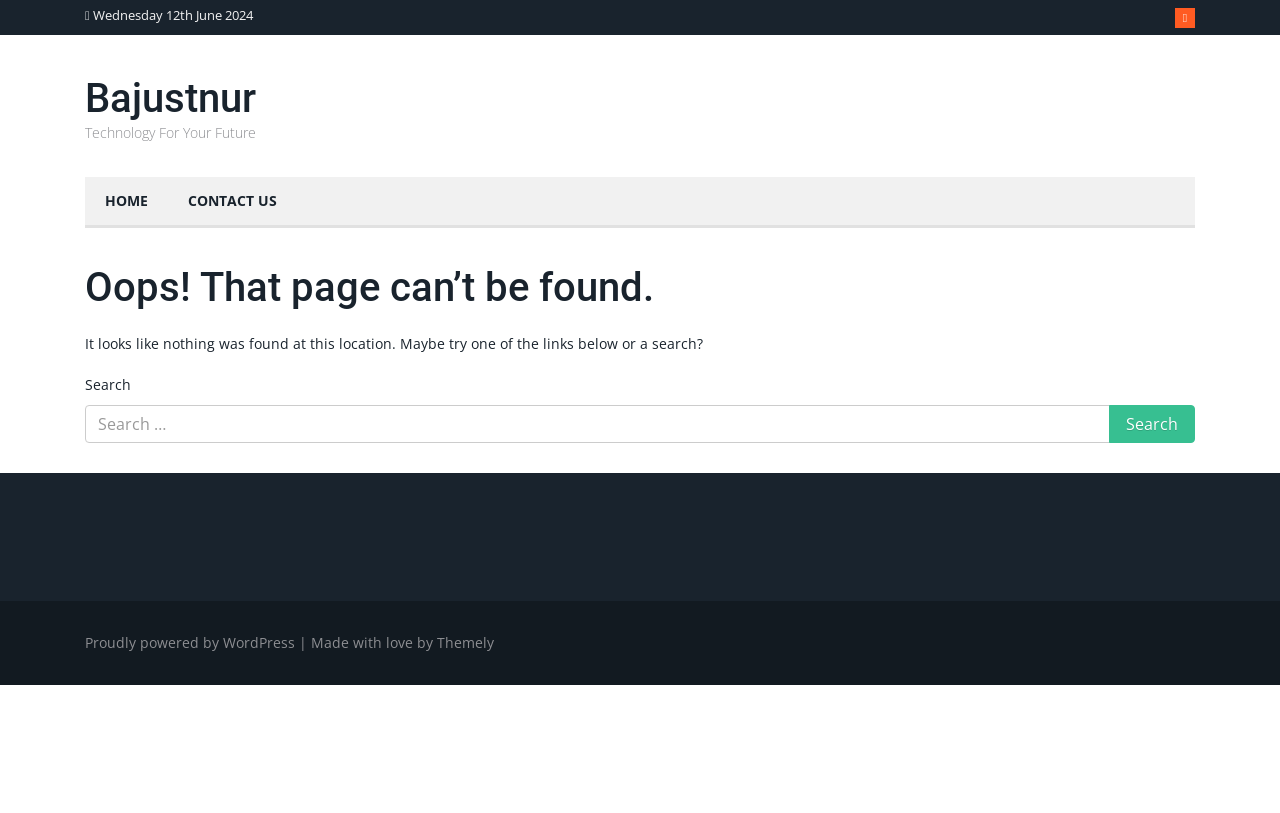What is the purpose of the search bar?
Please give a detailed and elaborate answer to the question based on the image.

The search bar is provided on the webpage with a label 'Search' and a button 'Search', which suggests that it is meant to search the website for specific content.